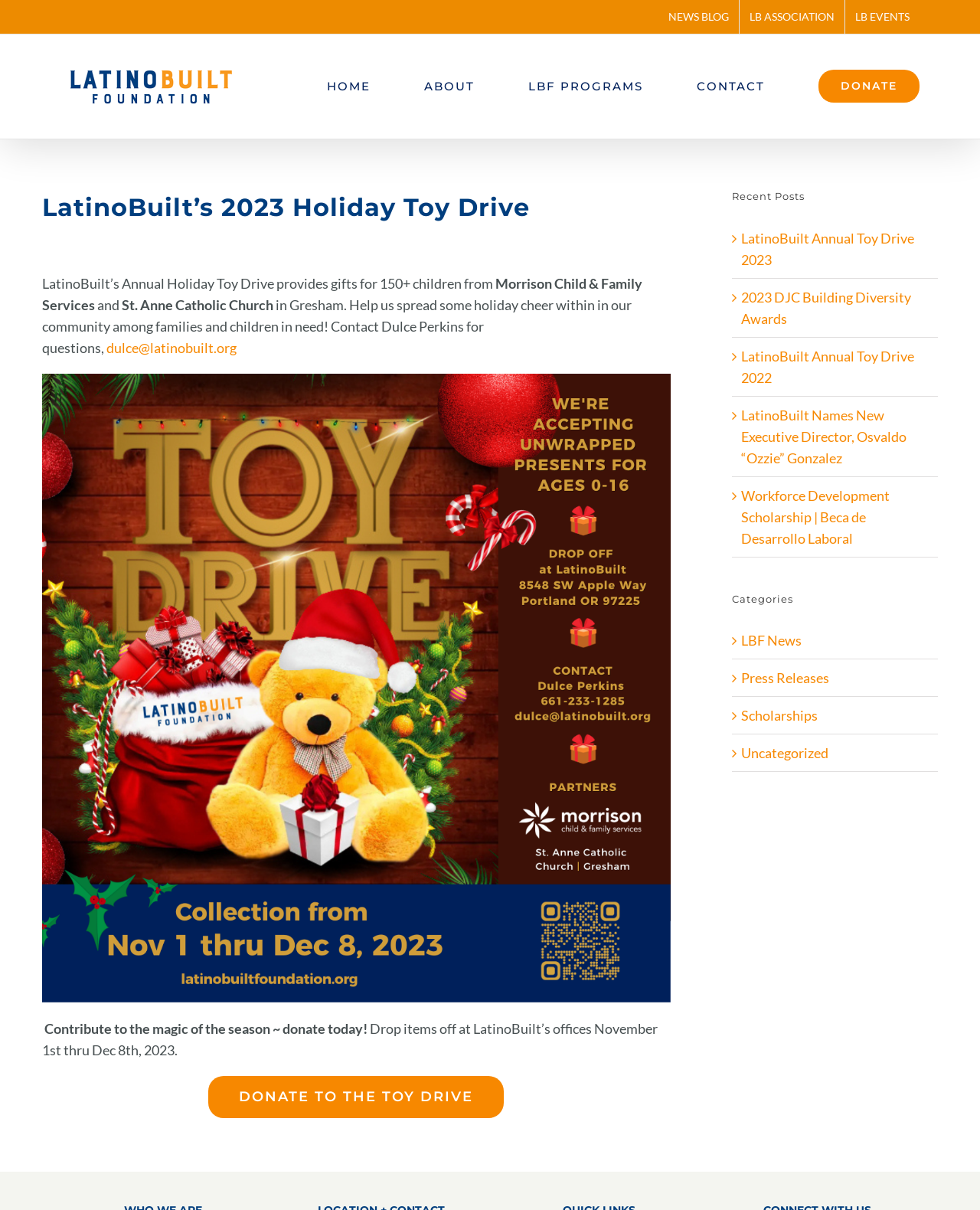Please identify the bounding box coordinates of the clickable element to fulfill the following instruction: "Click on the 'HOME' link". The coordinates should be four float numbers between 0 and 1, i.e., [left, top, right, bottom].

[0.334, 0.028, 0.378, 0.114]